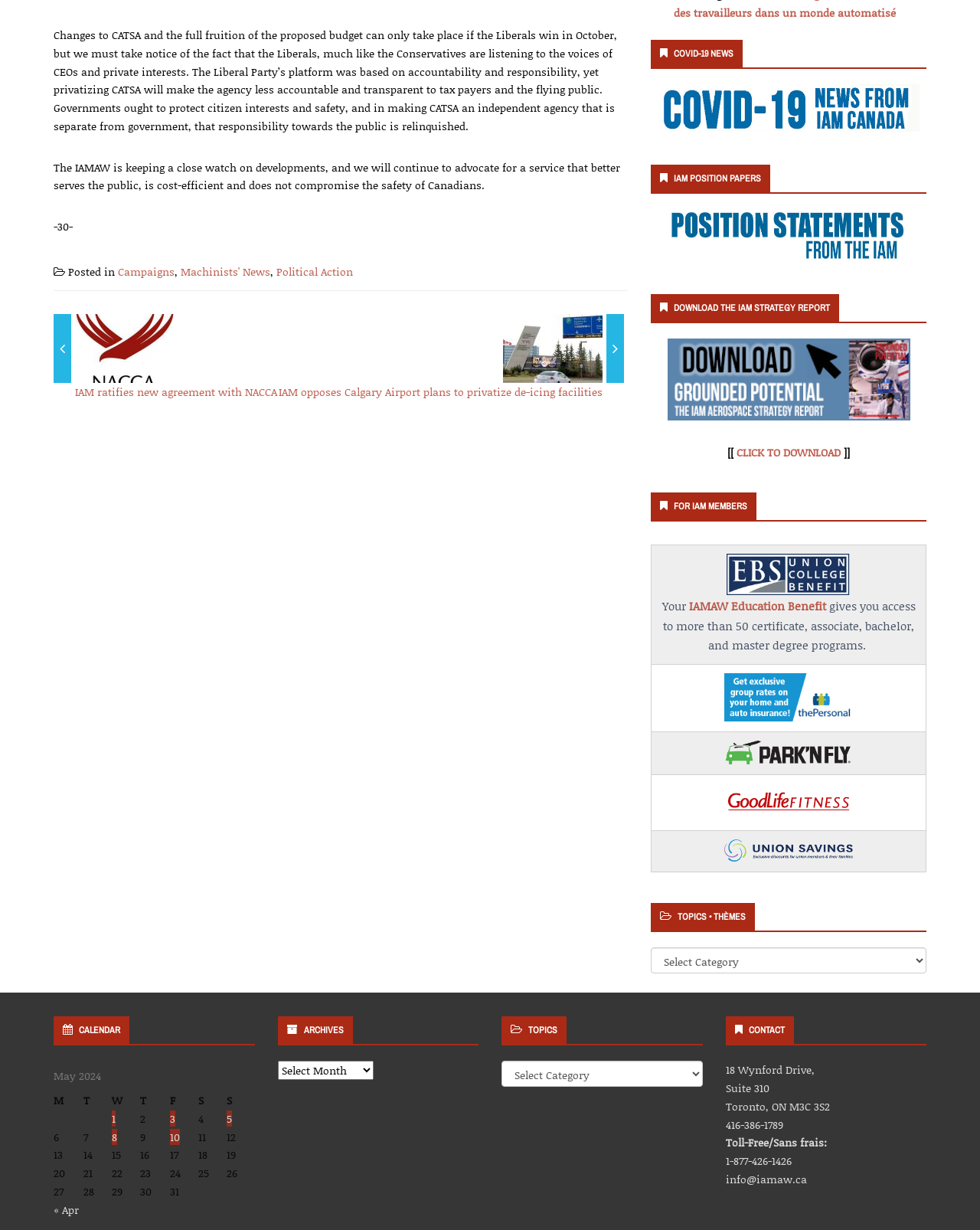Specify the bounding box coordinates of the area to click in order to execute this command: 'Check the IAMAW calendar'. The coordinates should consist of four float numbers ranging from 0 to 1, and should be formatted as [left, top, right, bottom].

[0.055, 0.826, 0.26, 0.85]